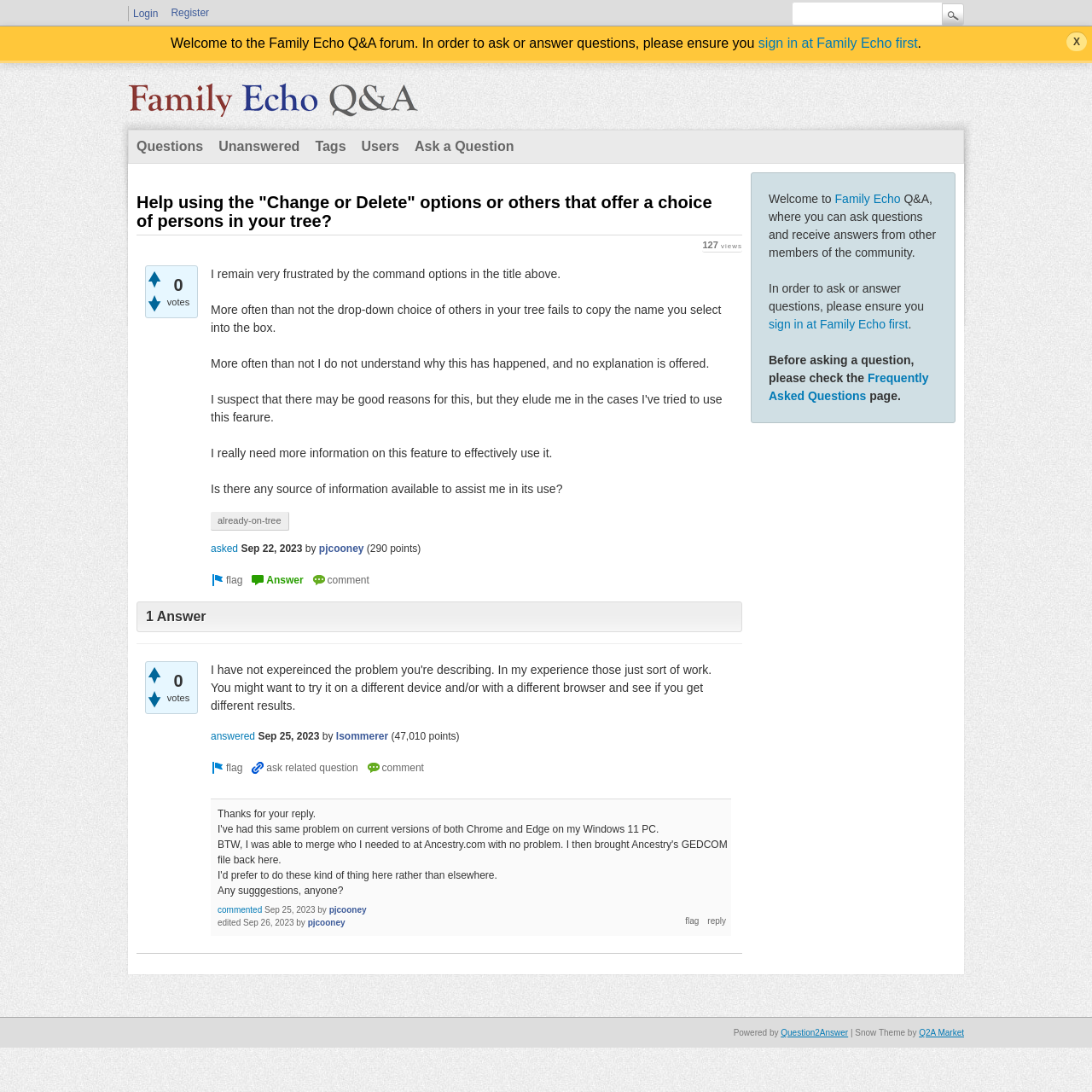Who asked the question 'Help using the Change or Delete options or others that offer a choice of persons in your tree?'?
Kindly offer a detailed explanation using the data available in the image.

The name of the person who asked the question can be found below the question title, where it is written as 'asked by pjcooney'.